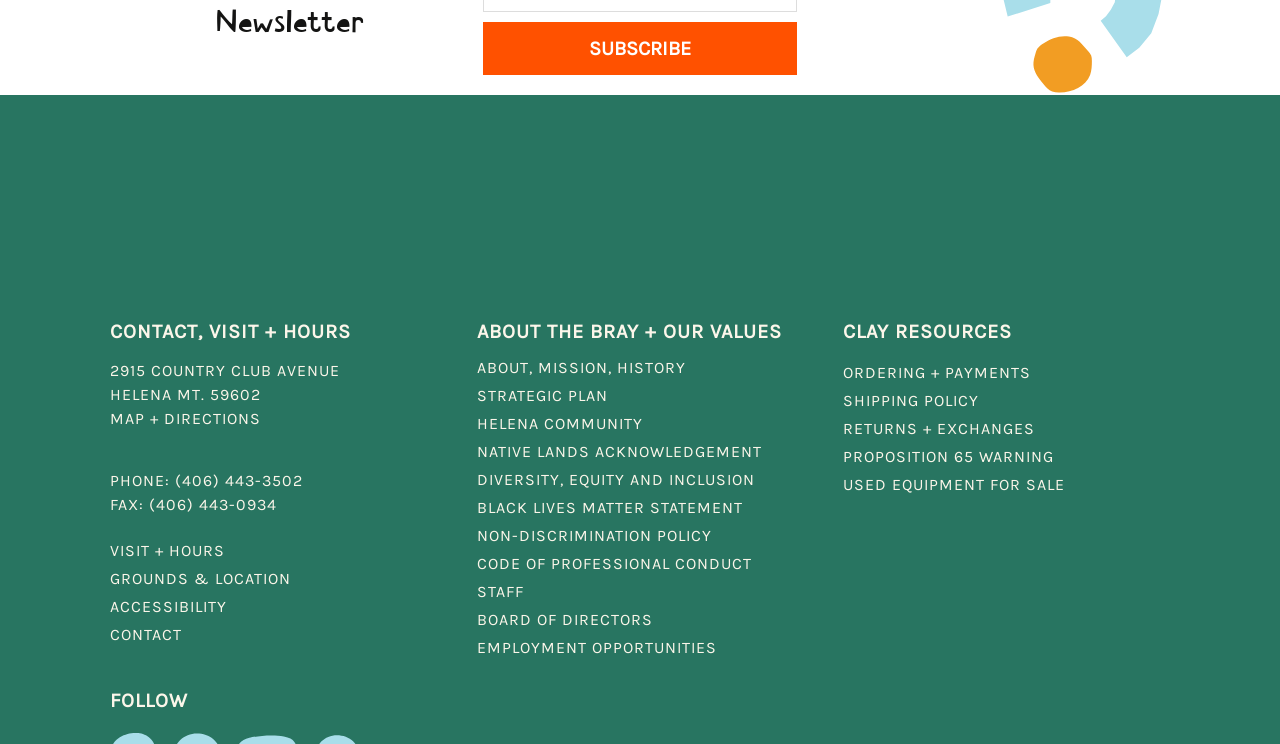Find the bounding box coordinates of the clickable region needed to perform the following instruction: "Subscribe to the newsletter". The coordinates should be provided as four float numbers between 0 and 1, i.e., [left, top, right, bottom].

[0.378, 0.03, 0.622, 0.101]